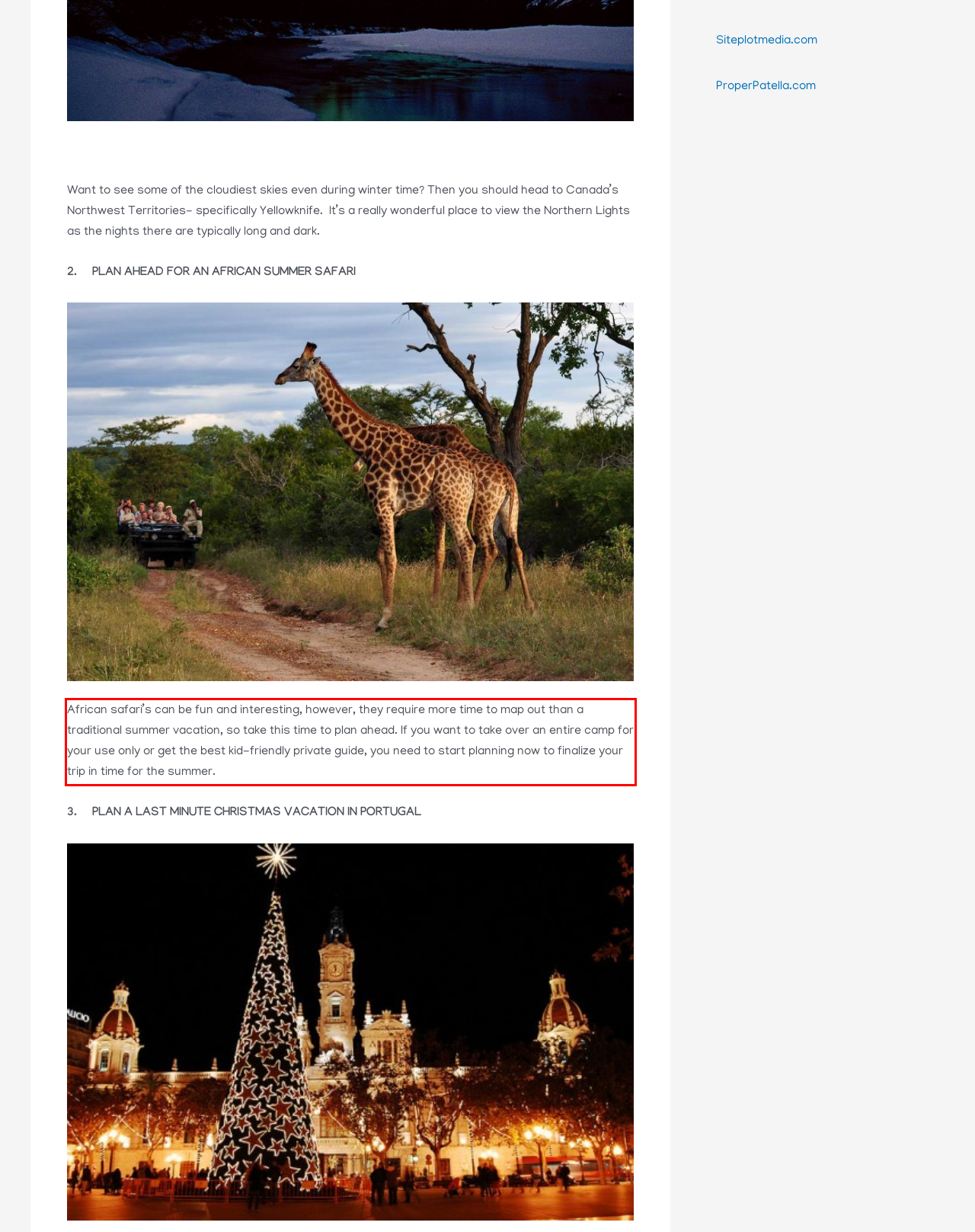You are provided with a screenshot of a webpage that includes a red bounding box. Extract and generate the text content found within the red bounding box.

African safari’s can be fun and interesting, however, they require more time to map out than a traditional summer vacation, so take this time to plan ahead. If you want to take over an entire camp for your use only or get the best kid-friendly private guide, you need to start planning now to finalize your trip in time for the summer.